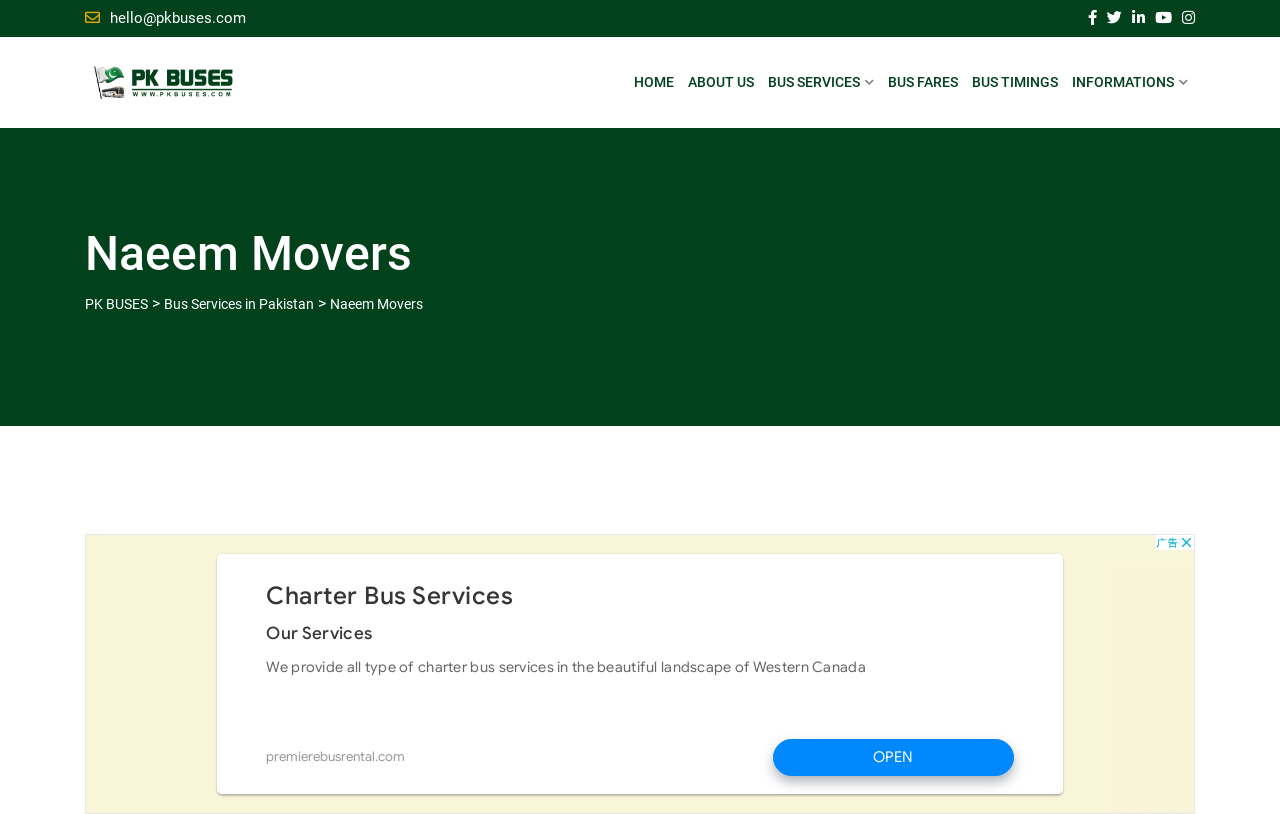What is the email address of Naeem Movers?
Examine the webpage screenshot and provide an in-depth answer to the question.

I found the email address by looking at the links at the top of the webpage, where I saw a link with the text 'hello@pkbuses.com'.